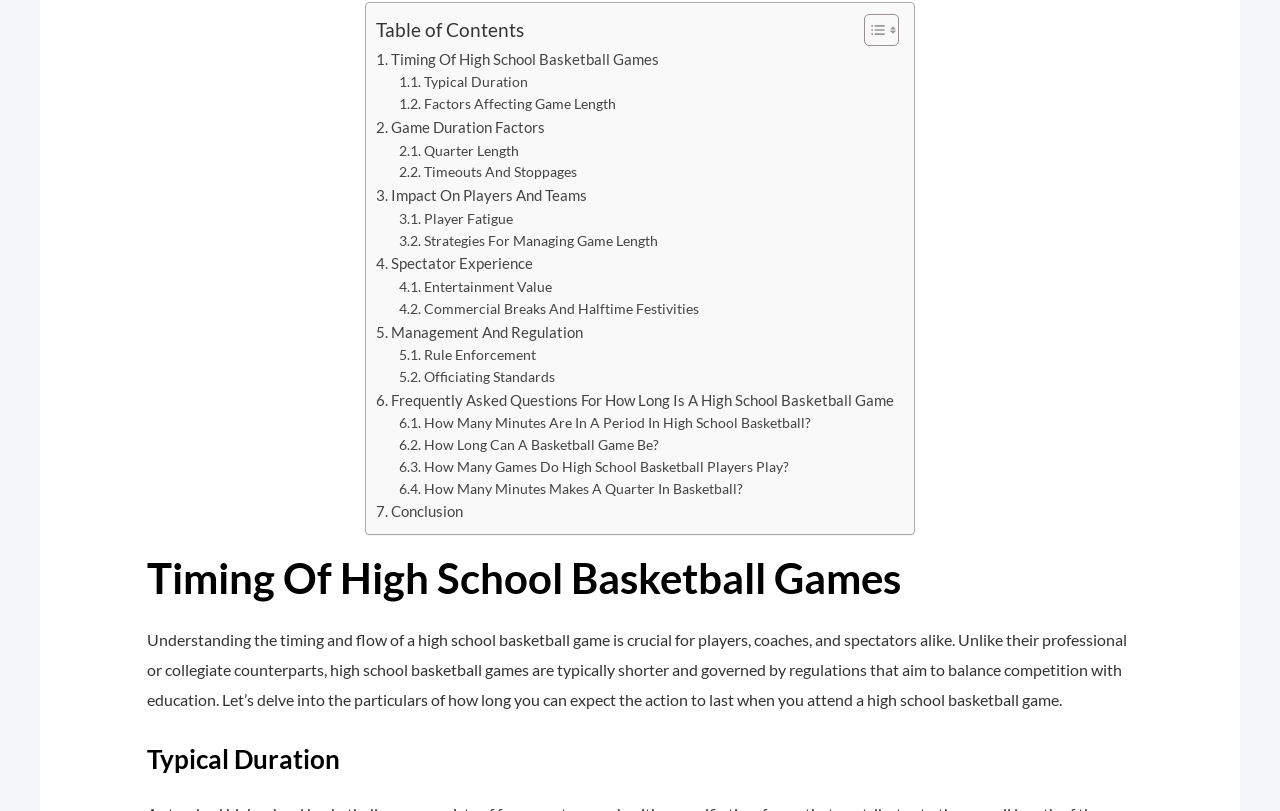What is the purpose of the 'Toggle Table of Content' button? Using the information from the screenshot, answer with a single word or phrase.

To show or hide the table of contents